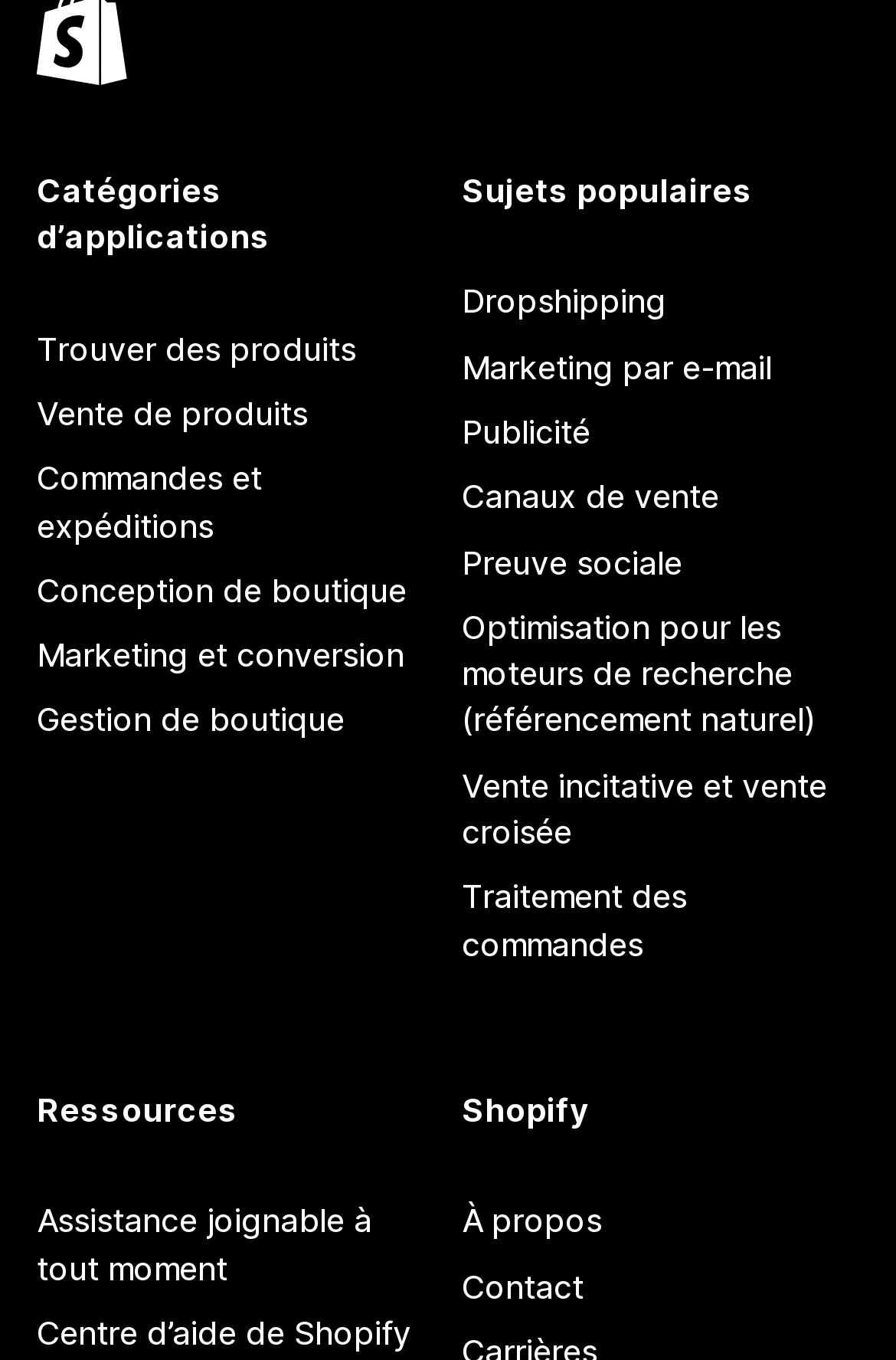Please locate the bounding box coordinates for the element that should be clicked to achieve the following instruction: "Click on 'Trouver des produits'". Ensure the coordinates are given as four float numbers between 0 and 1, i.e., [left, top, right, bottom].

[0.041, 0.233, 0.485, 0.28]